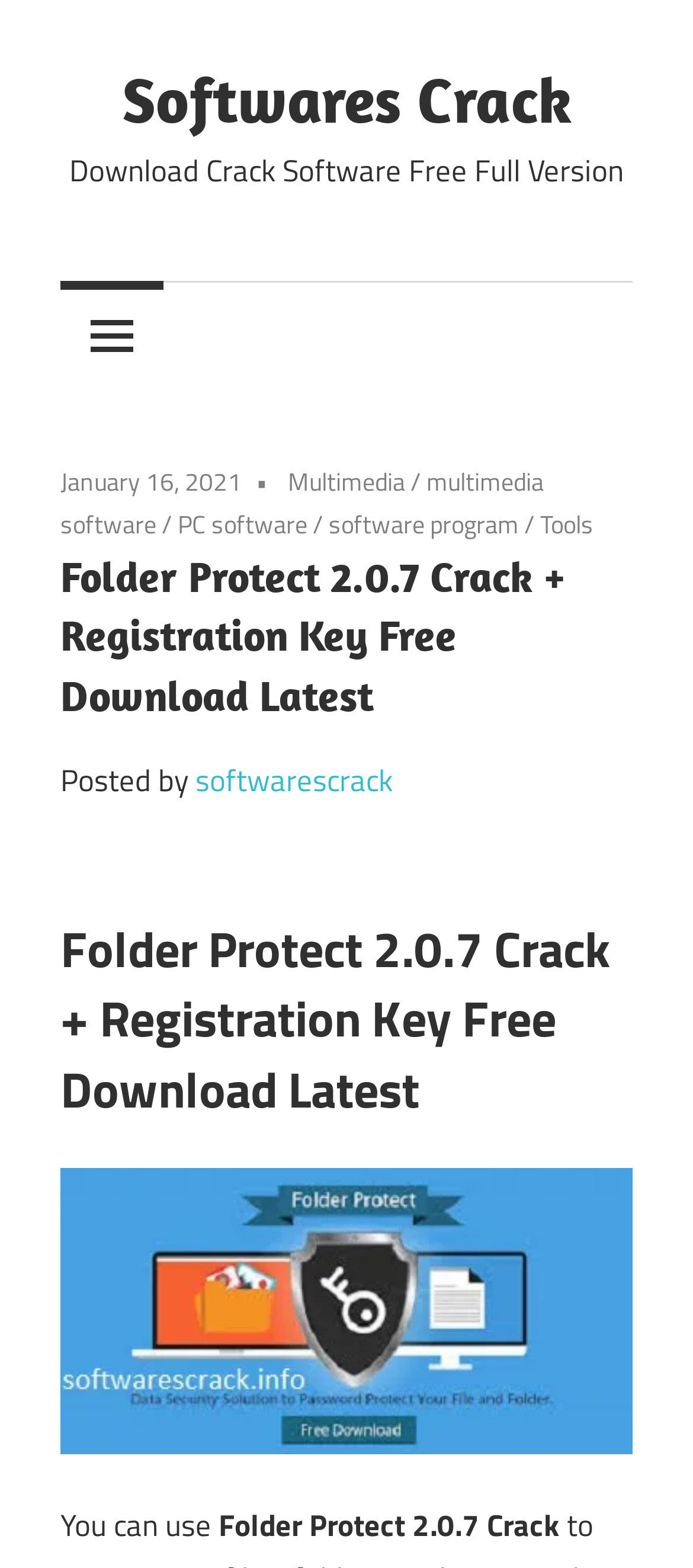What is the name of the software being discussed?
Please analyze the image and answer the question with as much detail as possible.

The name of the software being discussed is 'Folder Protect 2.0.7 Crack', which is mentioned in the heading and also in the image description.